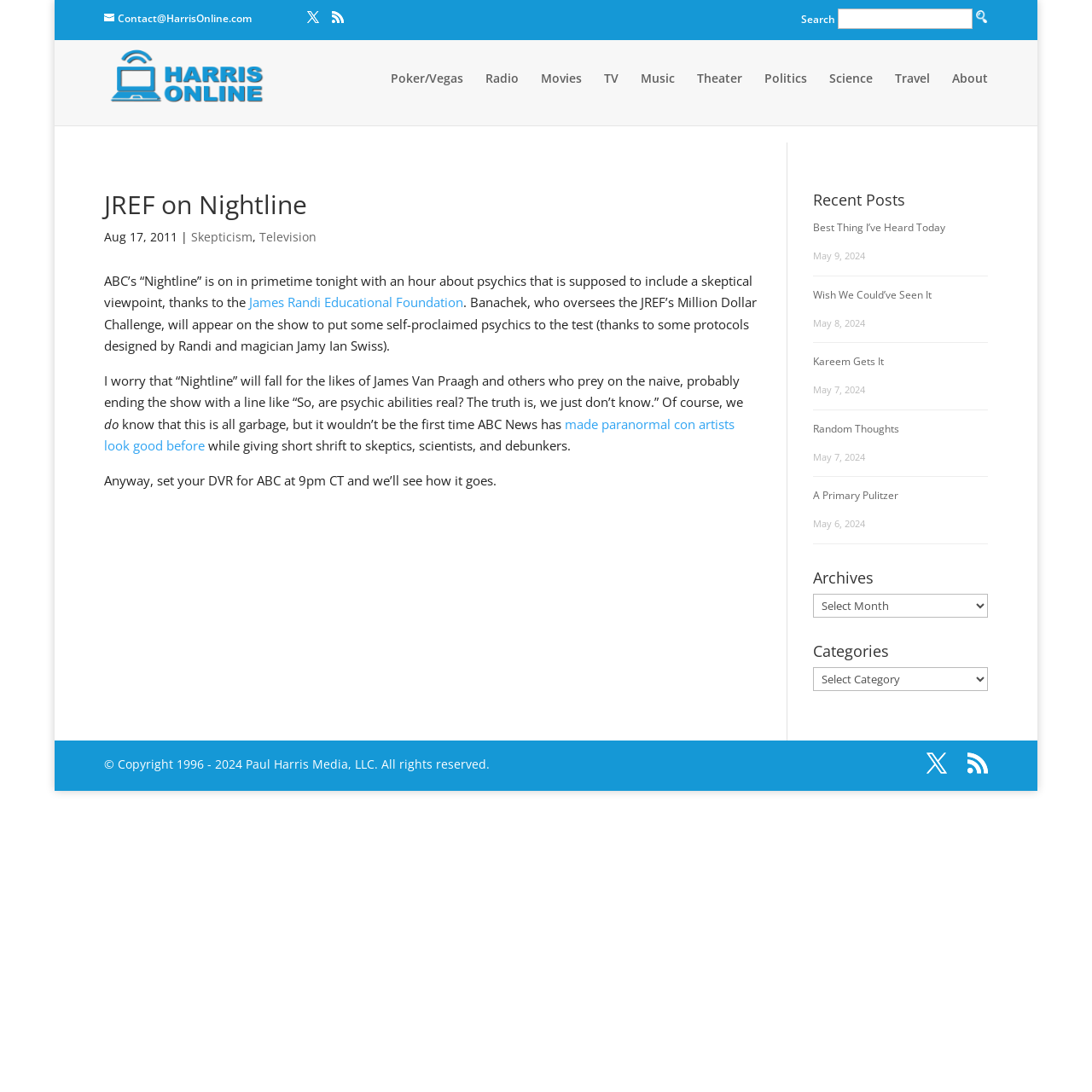Identify the bounding box for the UI element specified in this description: "A Primary Pulitzer". The coordinates must be four float numbers between 0 and 1, formatted as [left, top, right, bottom].

[0.744, 0.447, 0.822, 0.46]